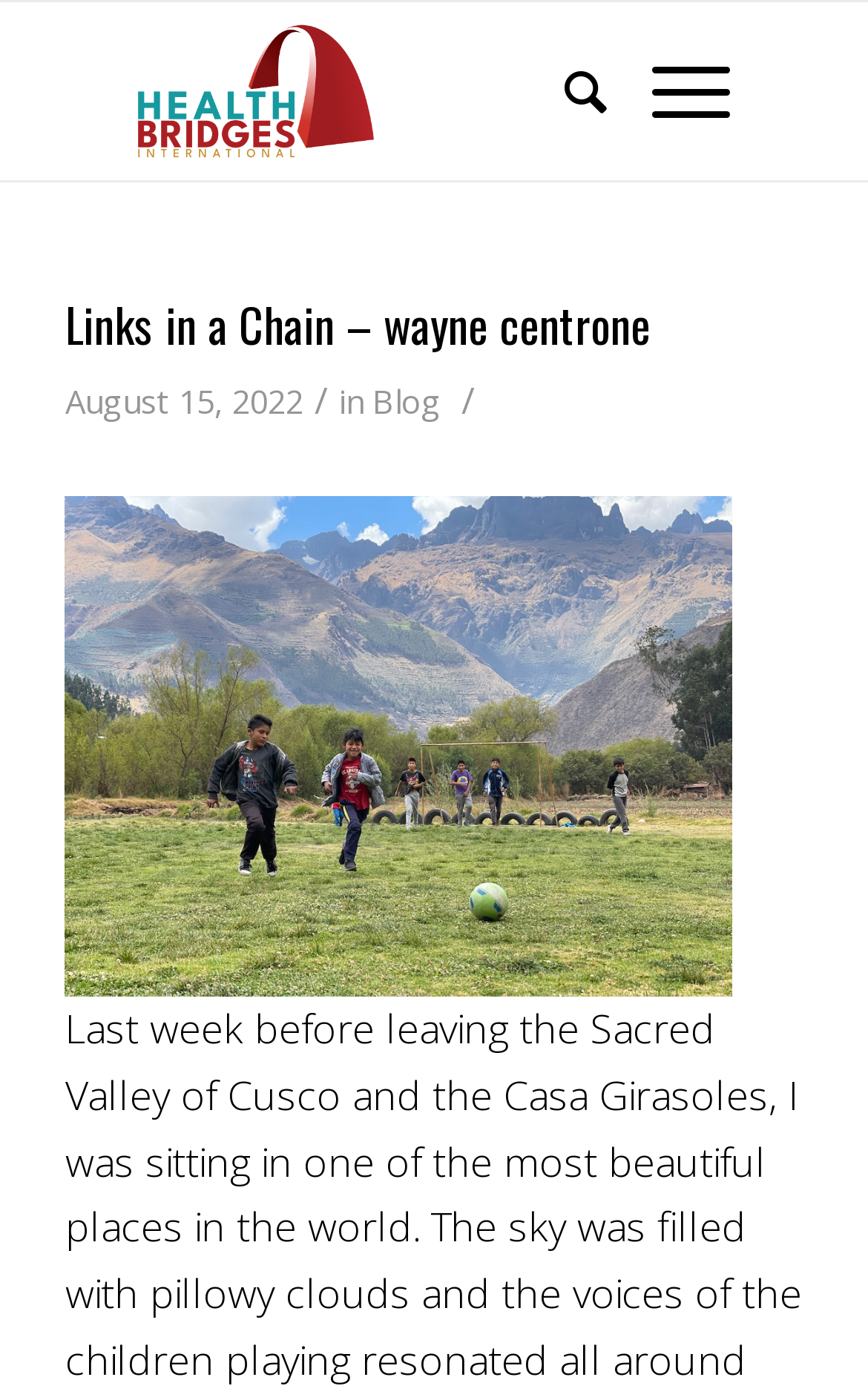Using the details from the image, please elaborate on the following question: What is the text of the second link in the top navigation bar?

I found the answer by looking at the top navigation bar, where the second link has the text 'Search'.